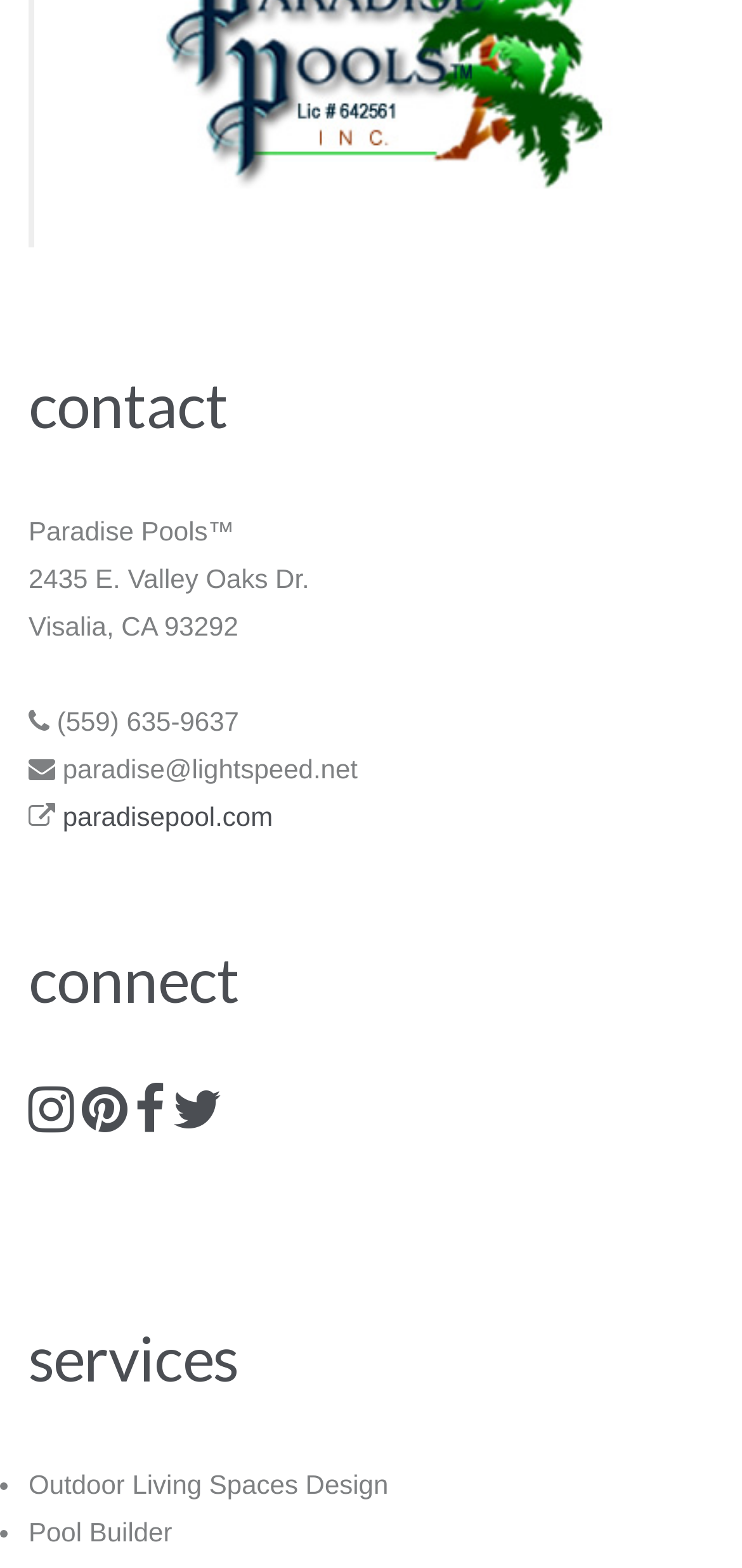What is the company name? Please answer the question using a single word or phrase based on the image.

Paradise Pools